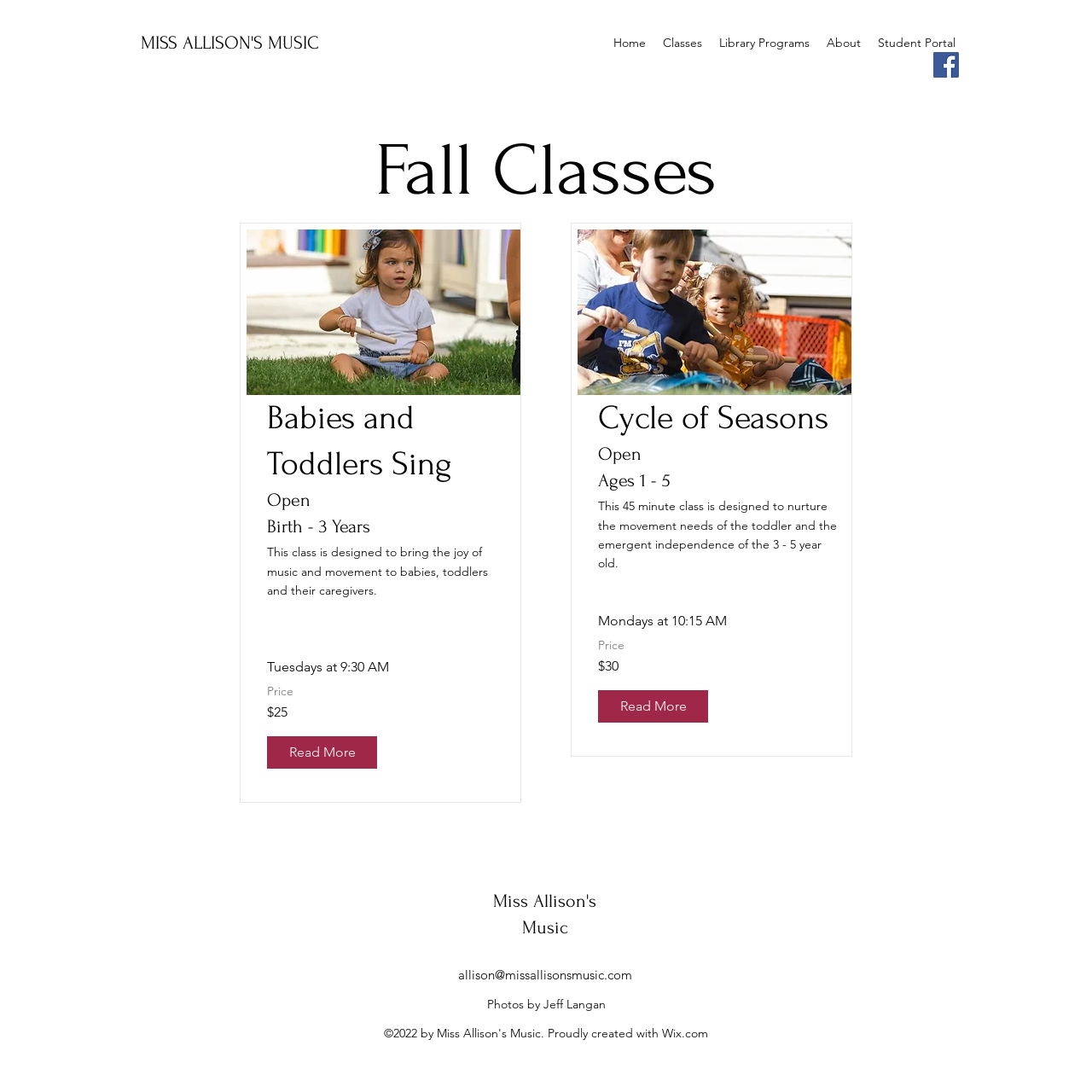Please give a succinct answer using a single word or phrase:
What is the contact email address of the music school?

allison@missallisonsmusic.com